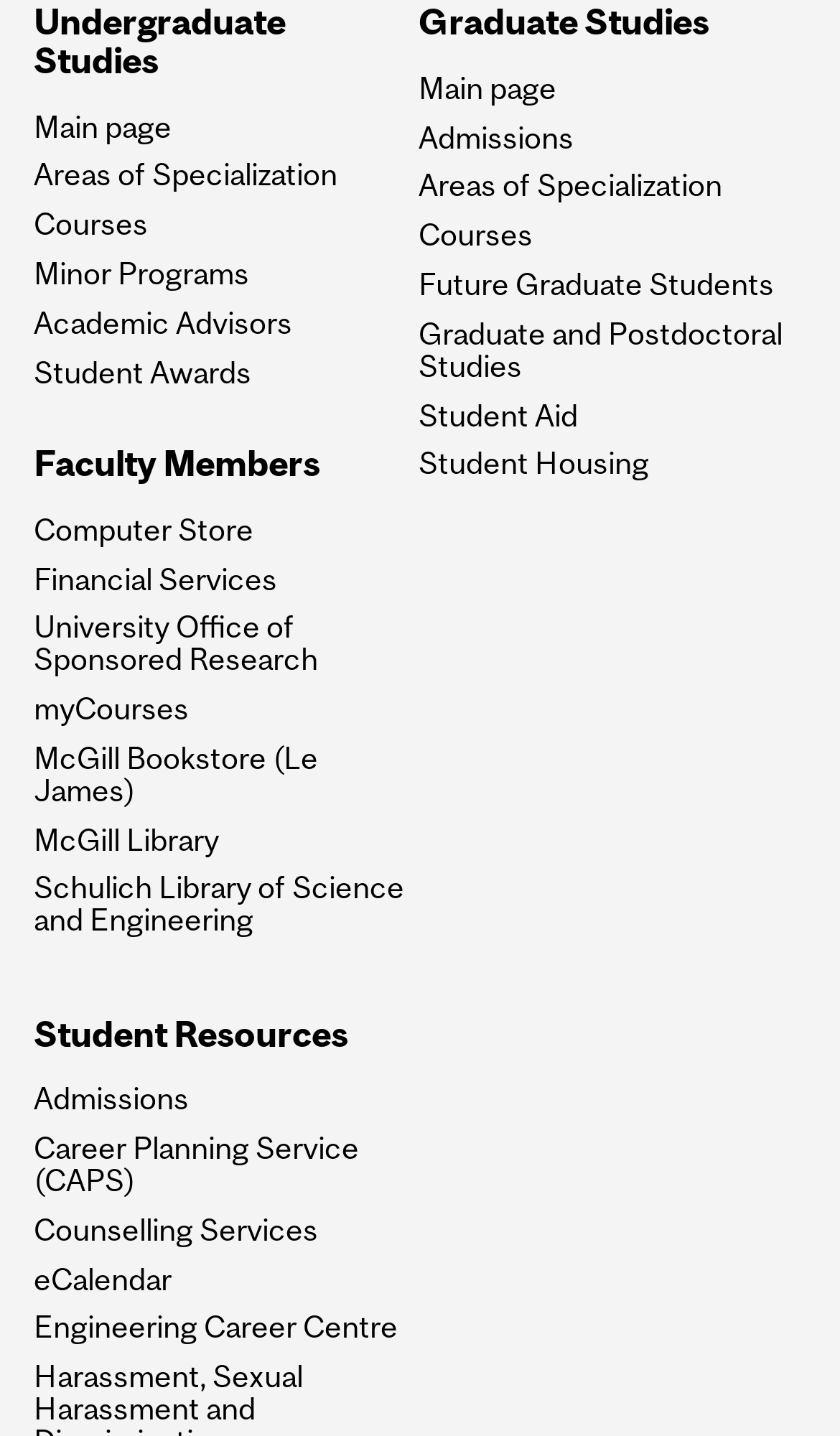Given the element description Admissions, predict the bounding box coordinates for the UI element in the webpage screenshot. The format should be (top-left x, top-left y, bottom-right x, bottom-right y), and the values should be between 0 and 1.

[0.04, 0.755, 0.491, 0.777]